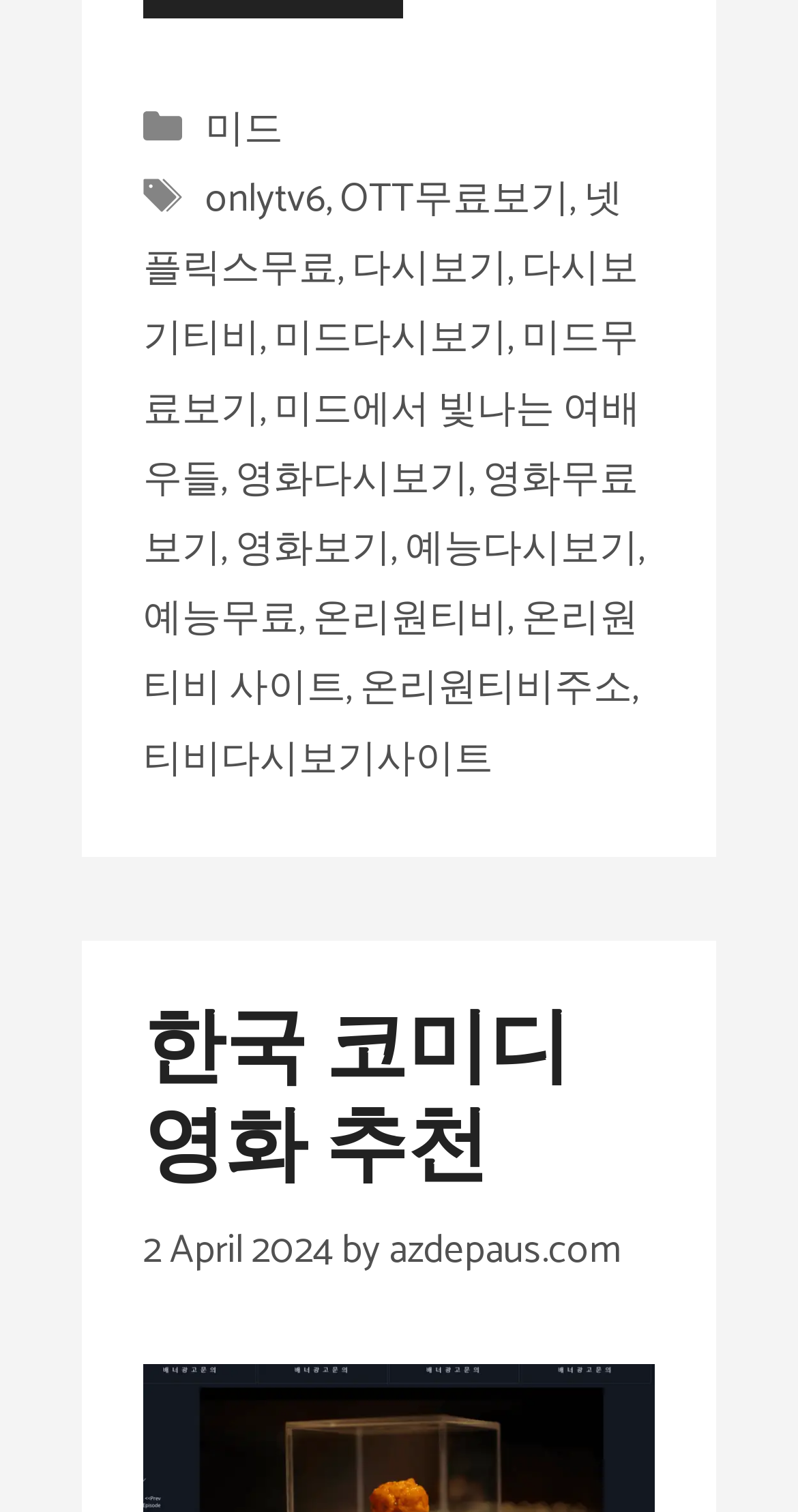Given the element description "Resources for Legal Help" in the screenshot, predict the bounding box coordinates of that UI element.

None